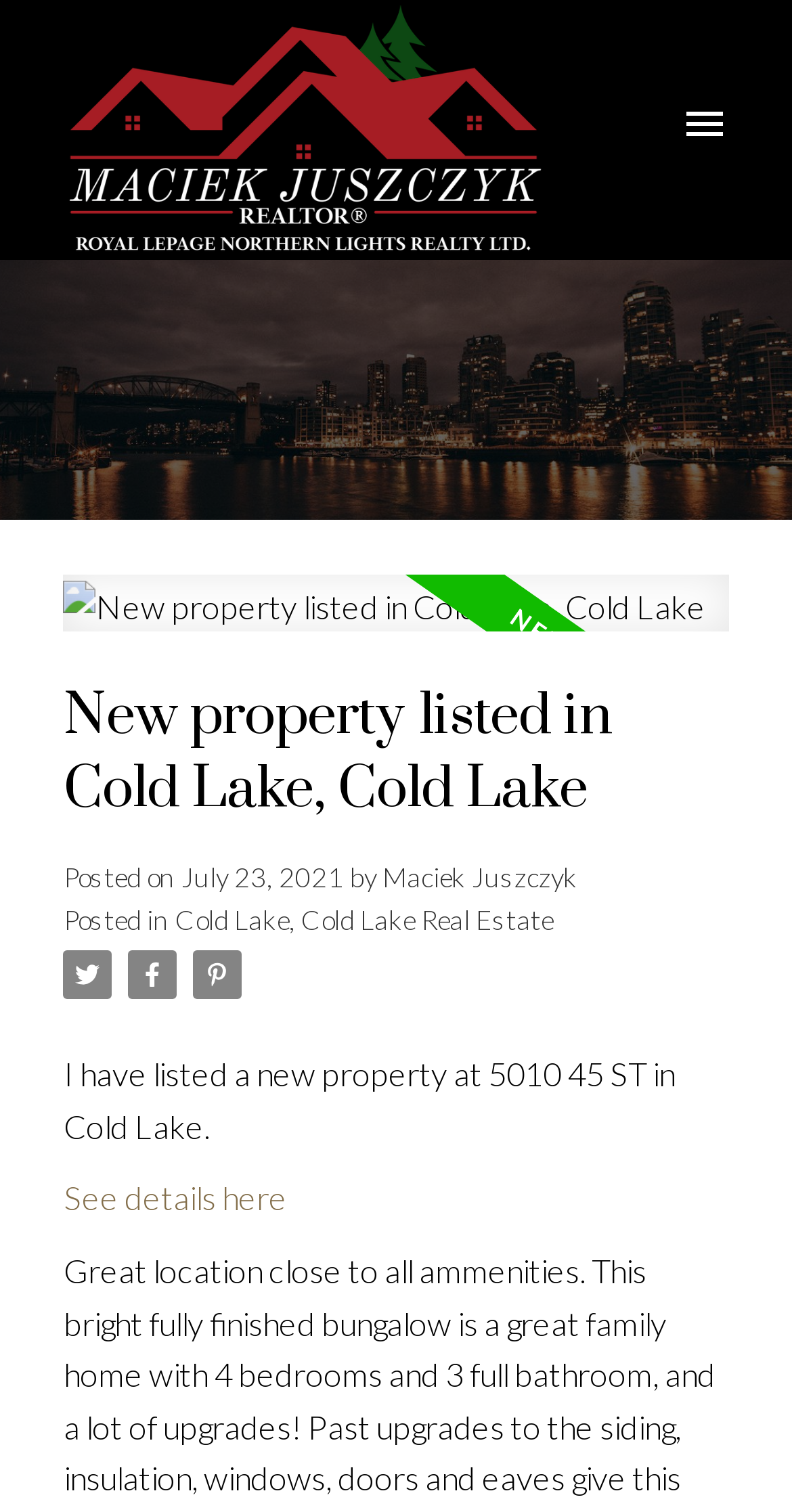Give a concise answer of one word or phrase to the question: 
Who is the real estate agent?

Maciek Juszczyk